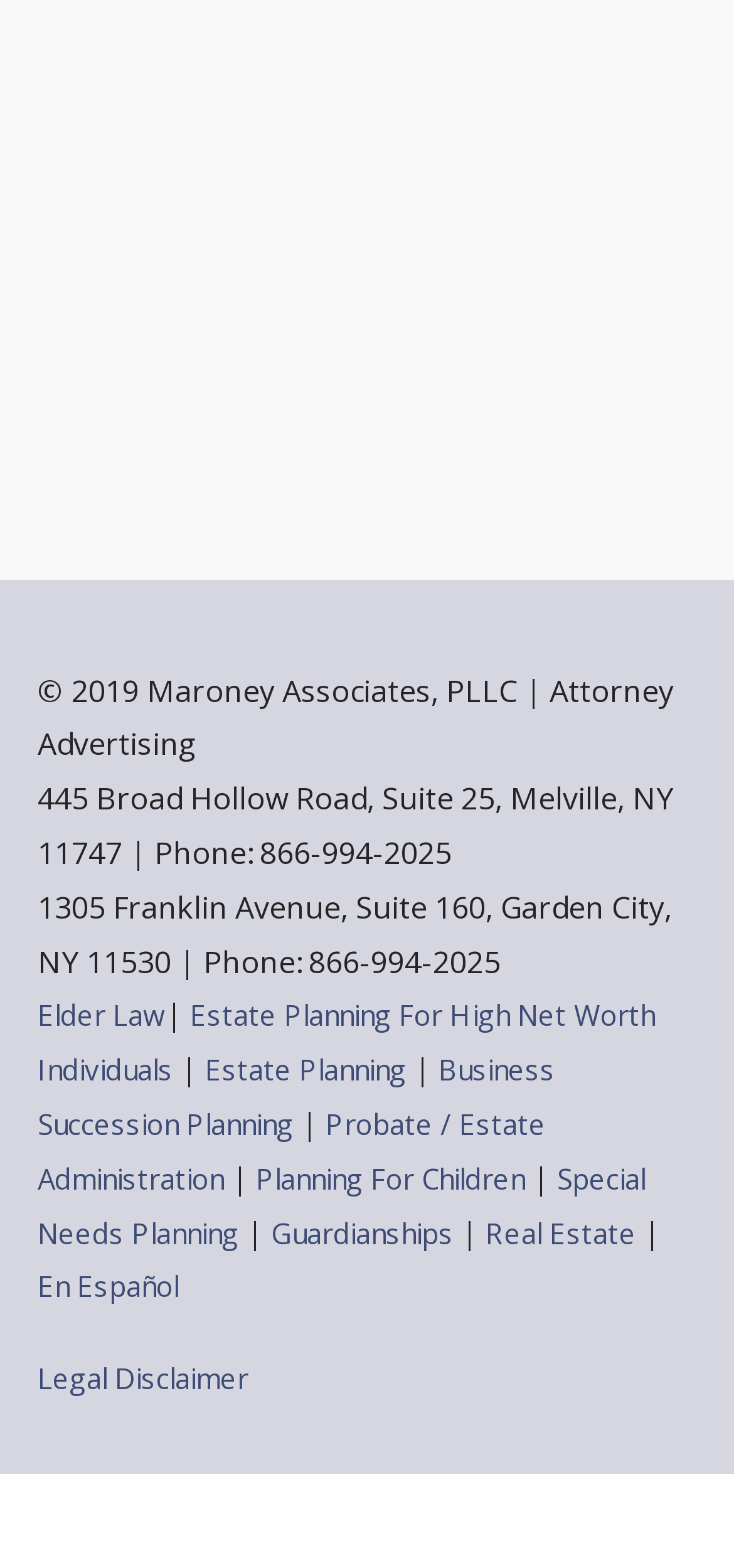Identify and provide the bounding box coordinates of the UI element described: "Probate / Estate Administration". The coordinates should be formatted as [left, top, right, bottom], with each number being a float between 0 and 1.

[0.051, 0.705, 0.744, 0.763]